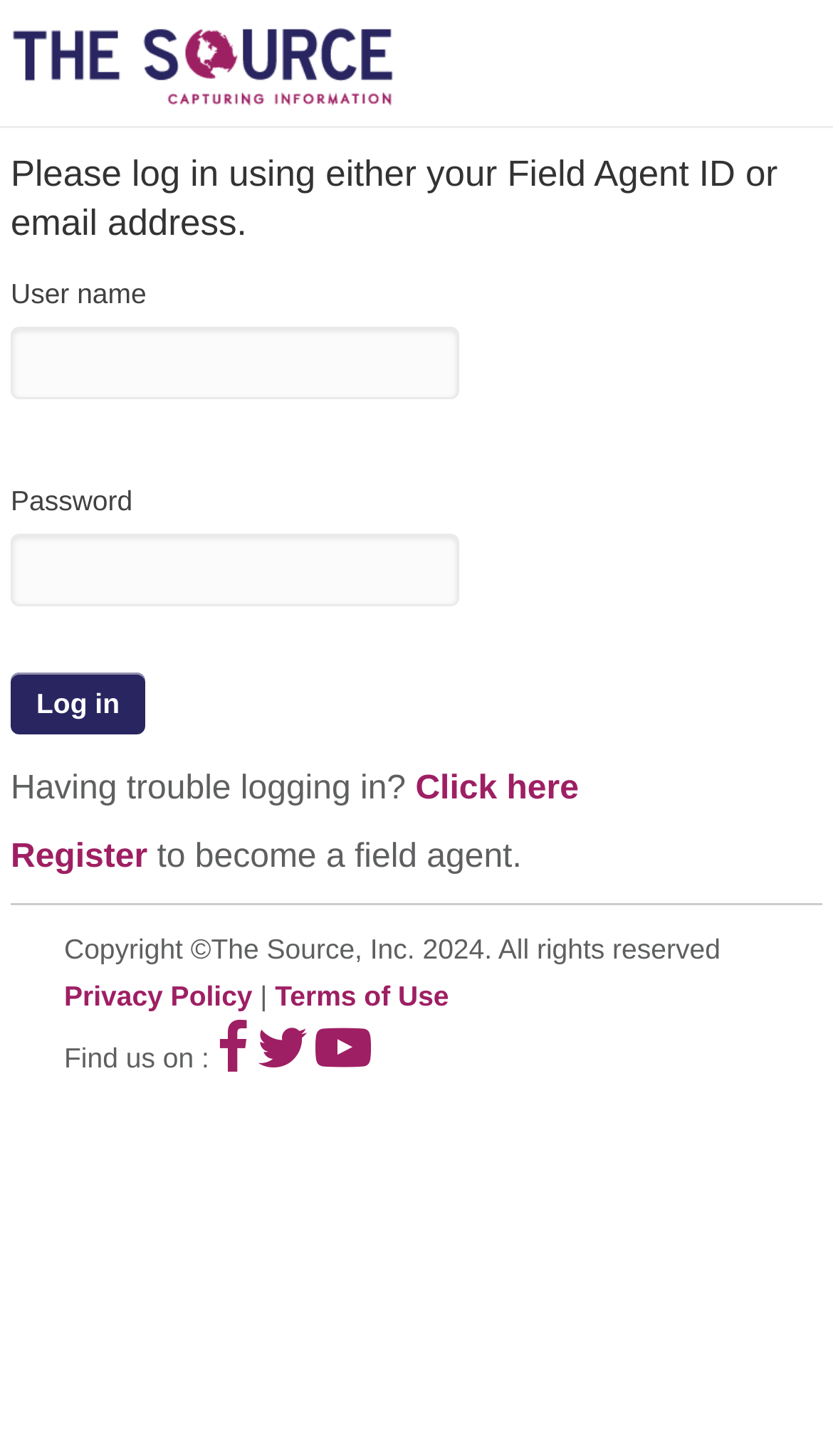Carefully examine the image and provide an in-depth answer to the question: What is the name of the company that owns this system?

The footer of the webpage contains a copyright notice that mentions 'The Source, Inc.' as the owner of the system, indicating that this is the company responsible for the development and maintenance of the system.